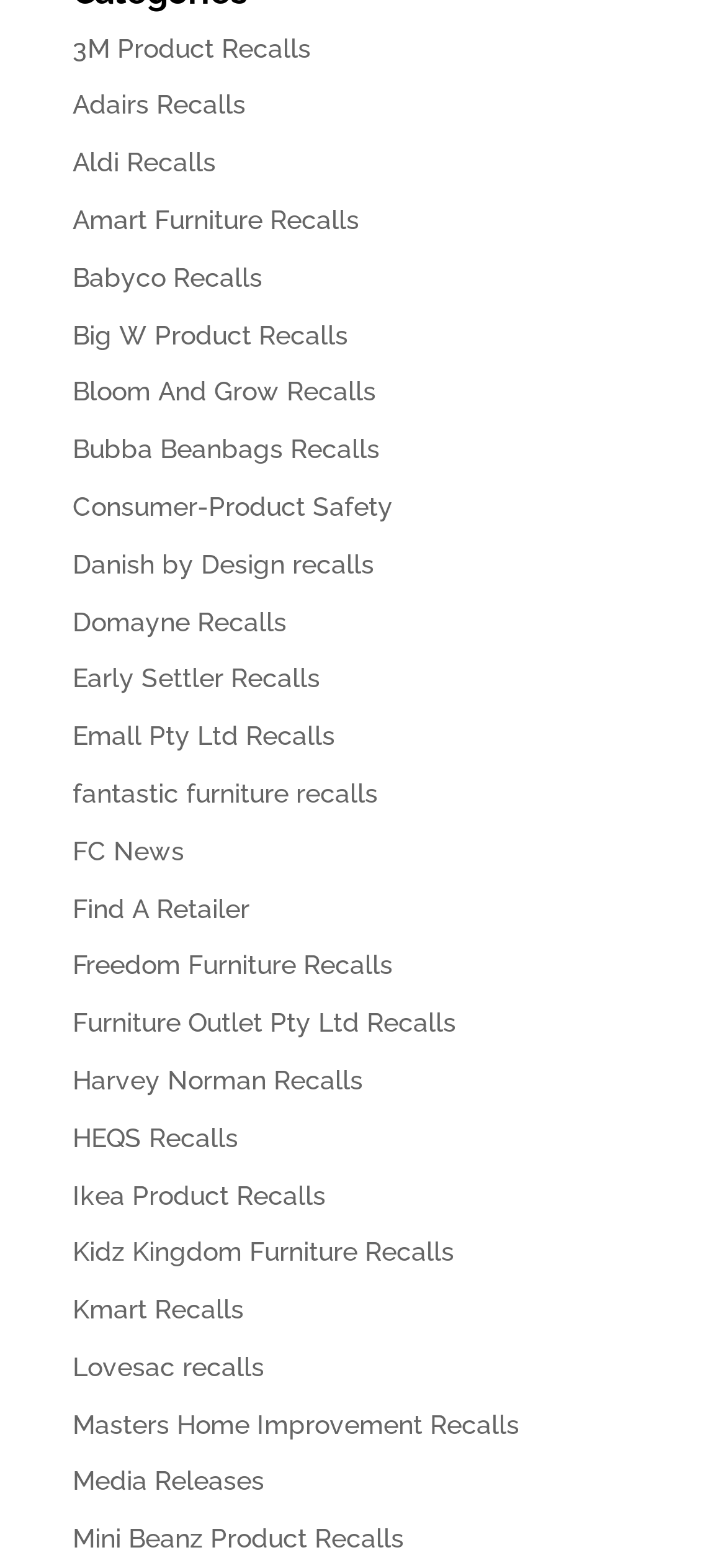Identify the bounding box coordinates of the region that needs to be clicked to carry out this instruction: "Check Kmart recalls". Provide these coordinates as four float numbers ranging from 0 to 1, i.e., [left, top, right, bottom].

[0.1, 0.826, 0.336, 0.845]